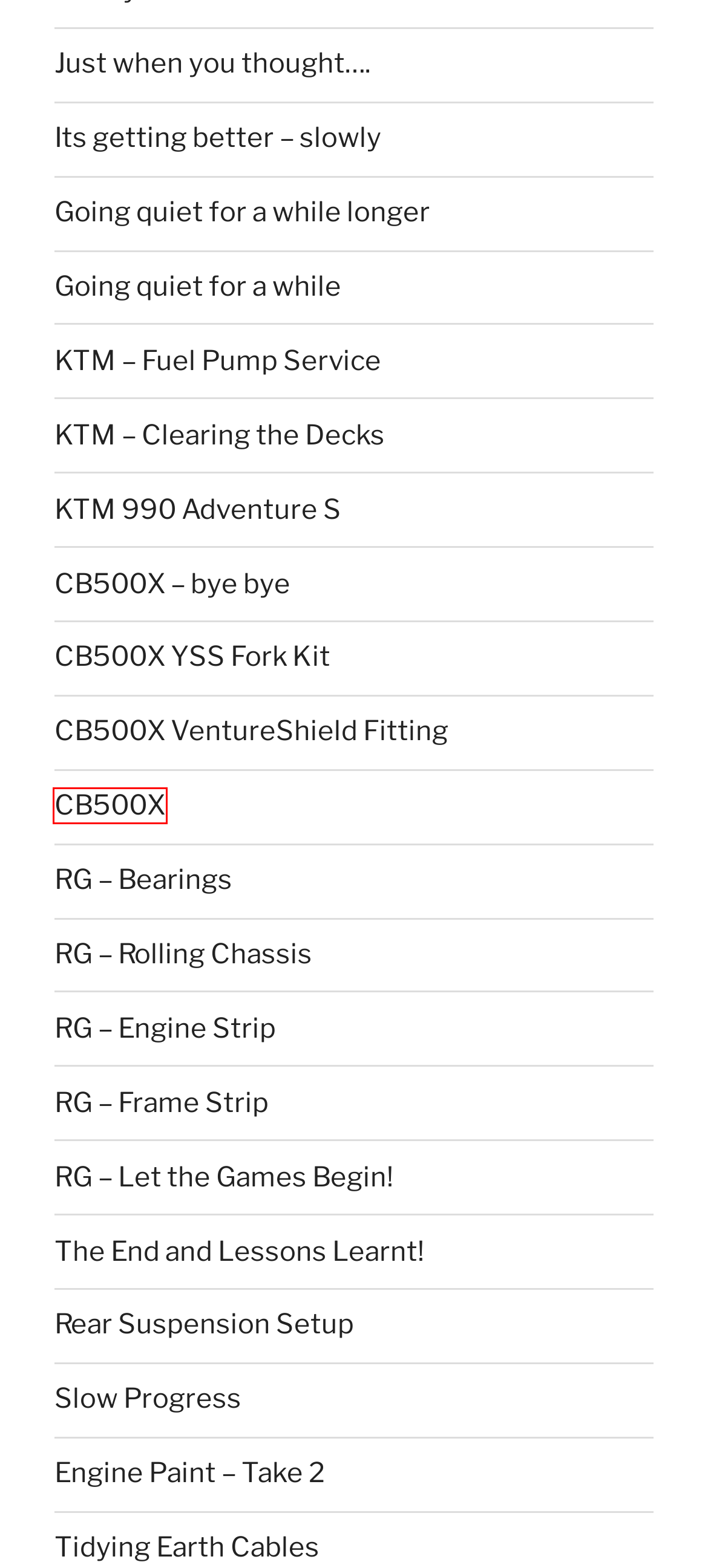Look at the given screenshot of a webpage with a red rectangle bounding box around a UI element. Pick the description that best matches the new webpage after clicking the element highlighted. The descriptions are:
A. Tidying Earth Cables – Rockseven
B. Engine Paint – Take 2 – Rockseven
C. CB500X – bye bye – Rockseven
D. CB500X VentureShield Fitting – Rockseven
E. KTM – Clearing the Decks – Rockseven
F. Its getting better – slowly – Rockseven
G. CB500X YSS Fork Kit – Rockseven
H. CB500X – Rockseven

H